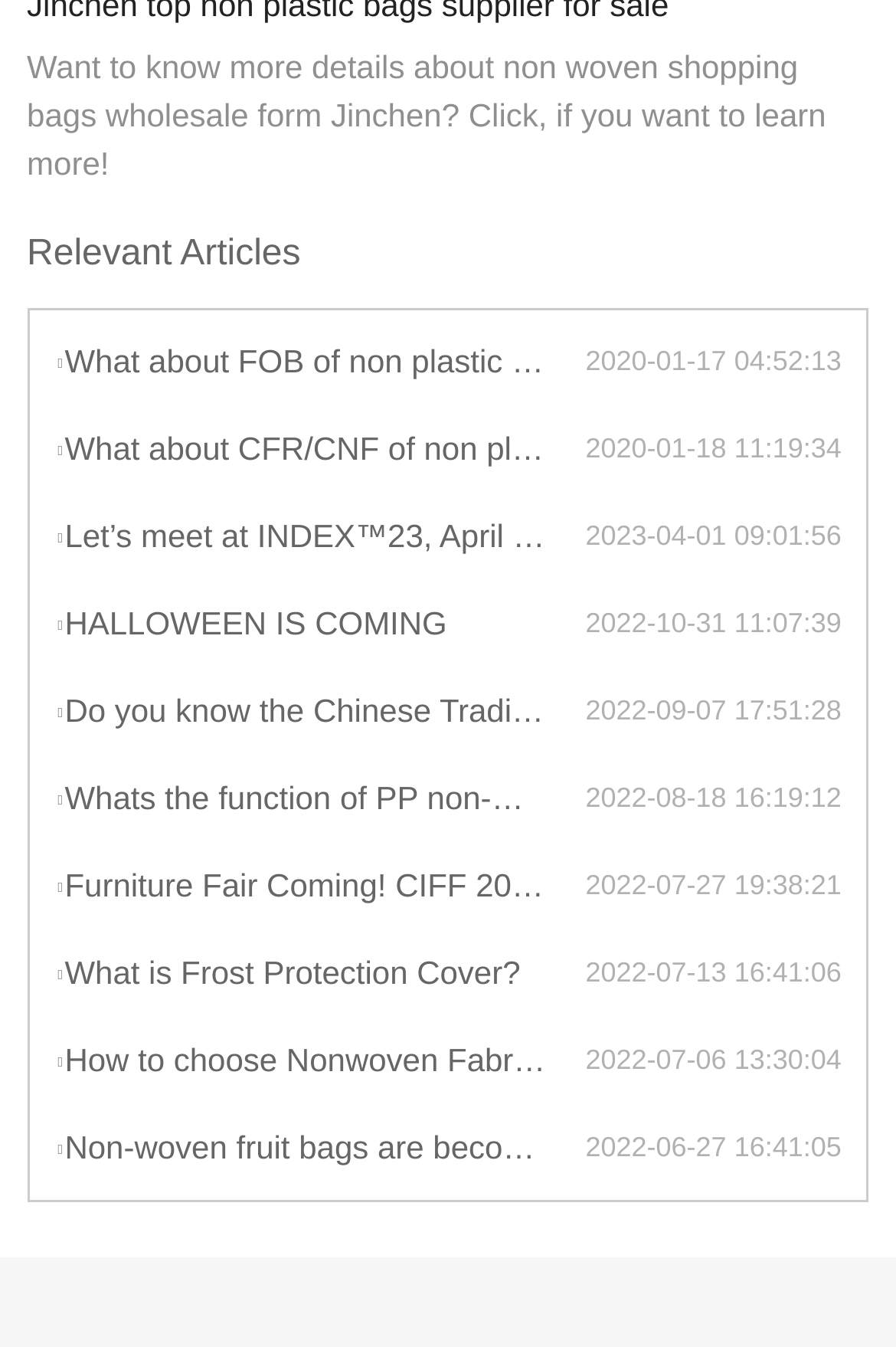Bounding box coordinates must be specified in the format (top-left x, top-left y, bottom-right x, bottom-right y). All values should be floating point numbers between 0 and 1. What are the bounding box coordinates of the UI element described as: HALLOWEEN IS COMING

[0.061, 0.444, 0.653, 0.484]